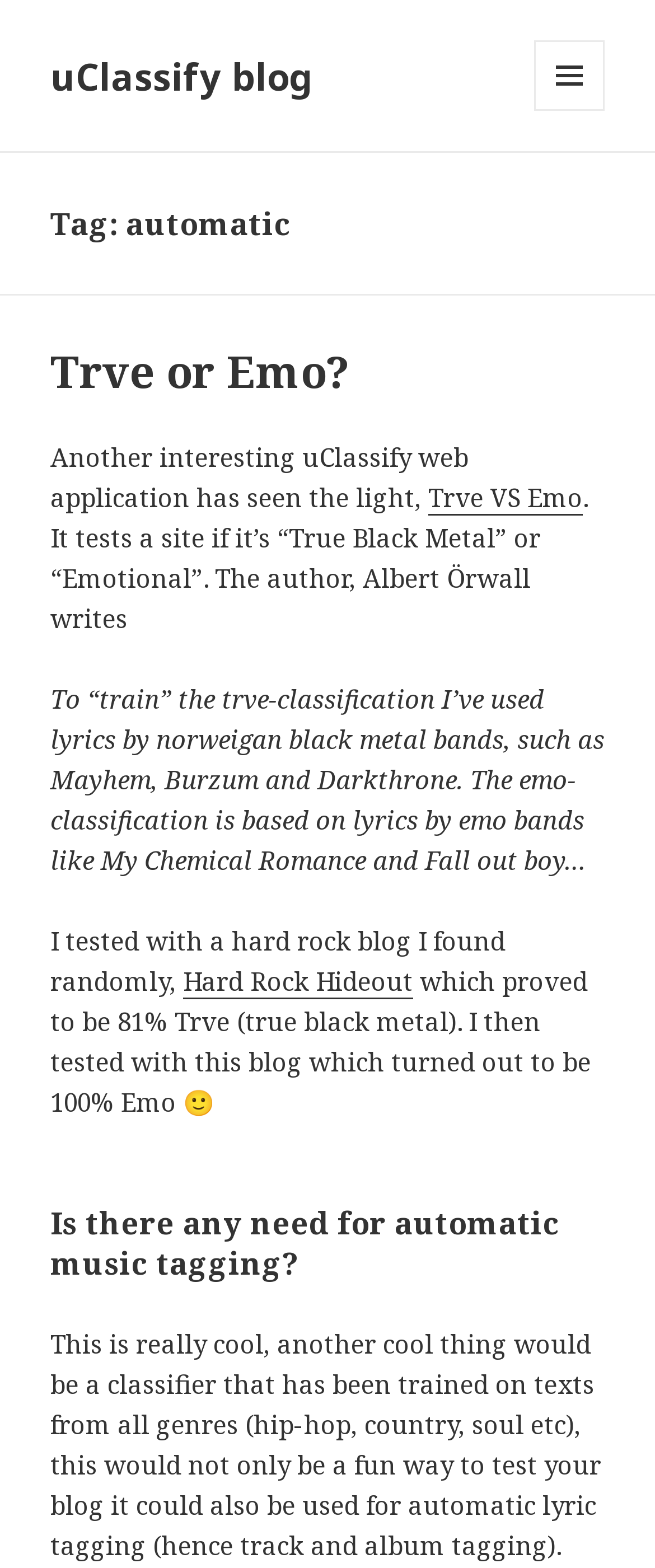What is the name of the Norwegian black metal band mentioned in the blog post?
Use the screenshot to answer the question with a single word or phrase.

Mayhem